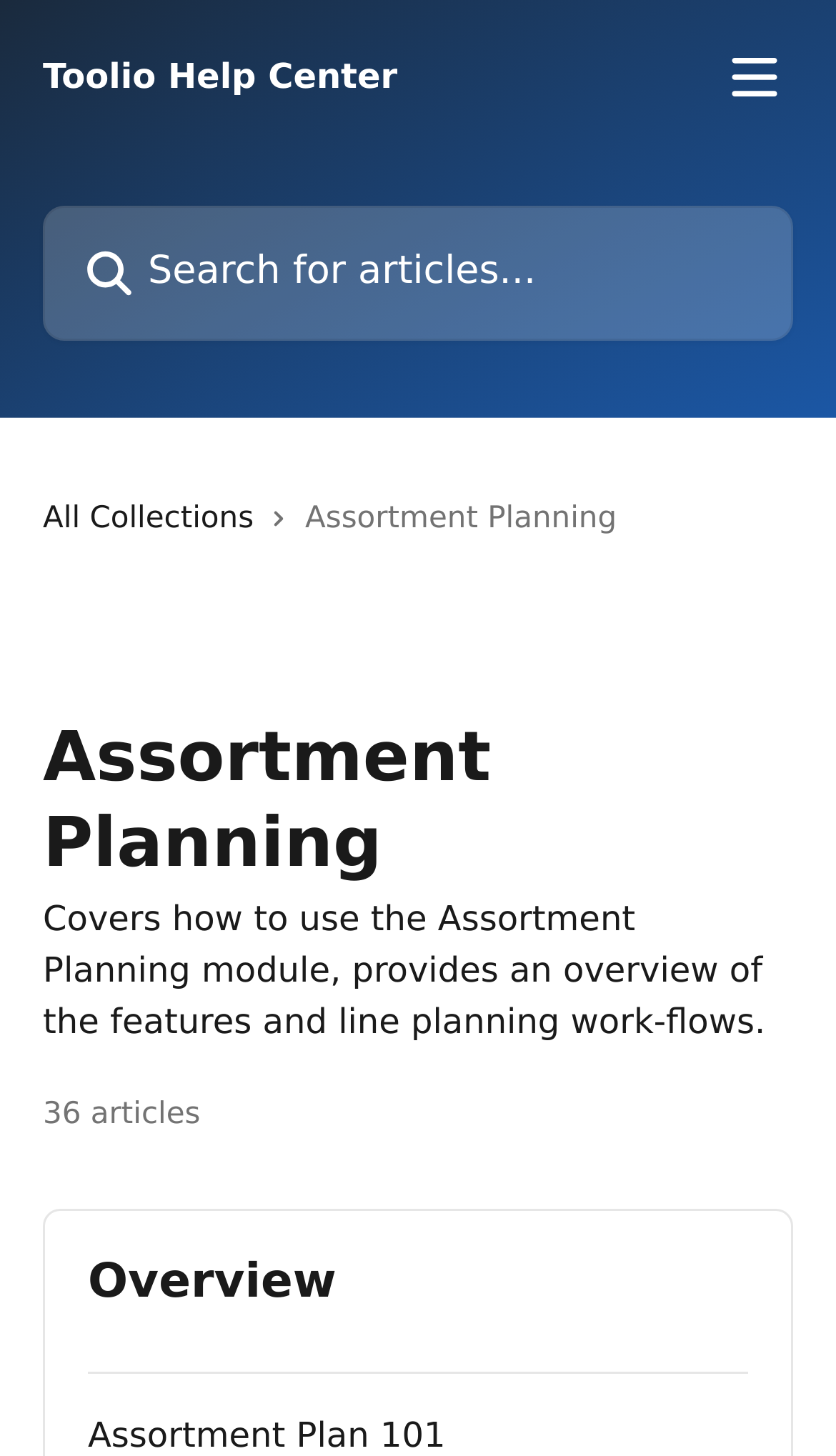How many articles are there?
Based on the image, answer the question in a detailed manner.

The number of articles can be found in the StaticText element with the text '36 articles' located at [0.051, 0.913, 0.24, 0.936]